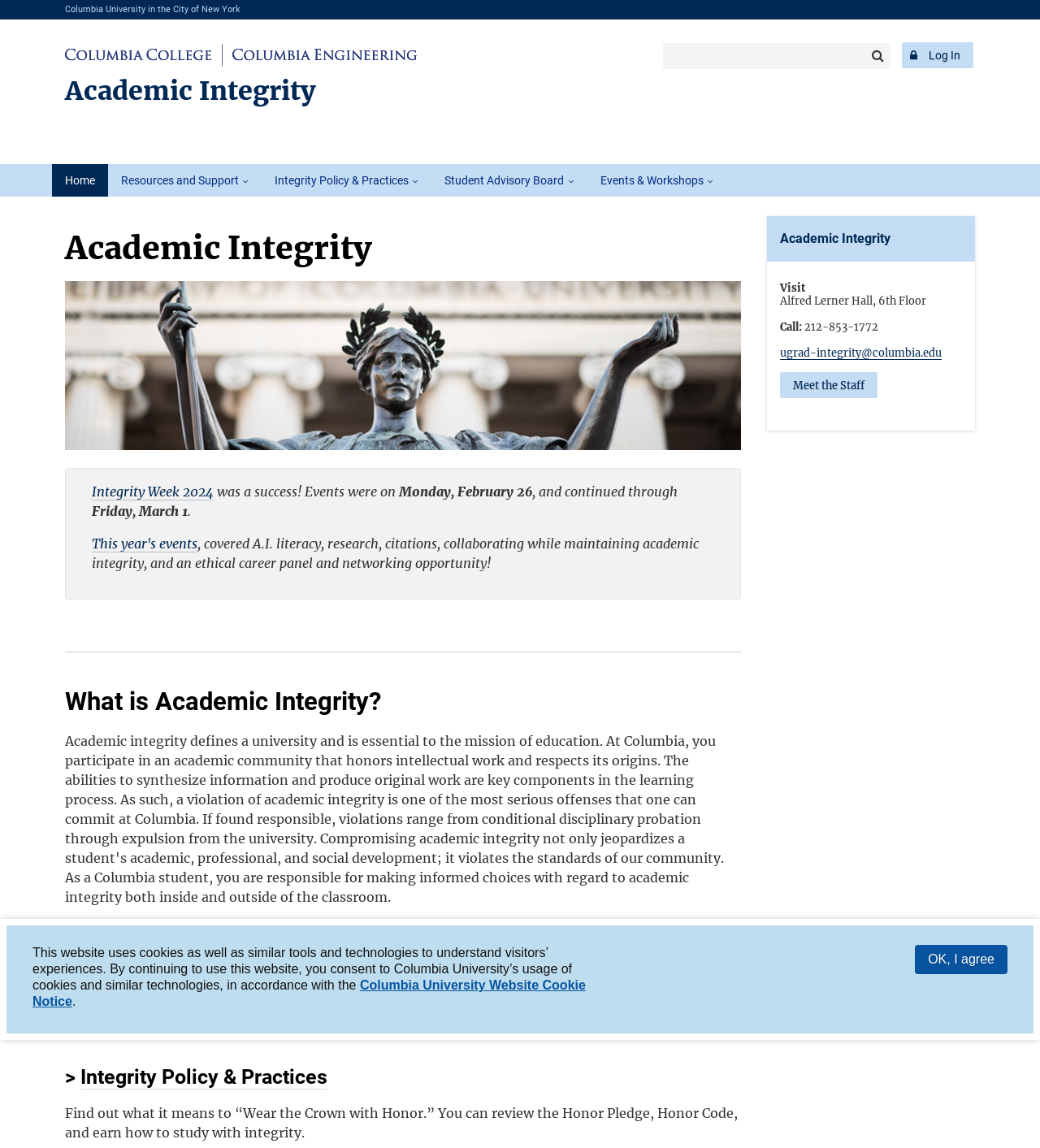Locate the bounding box coordinates of the element to click to perform the following action: 'Search for a keyword'. The coordinates should be given as four float values between 0 and 1, in the form of [left, top, right, bottom].

[0.644, 0.043, 0.85, 0.054]